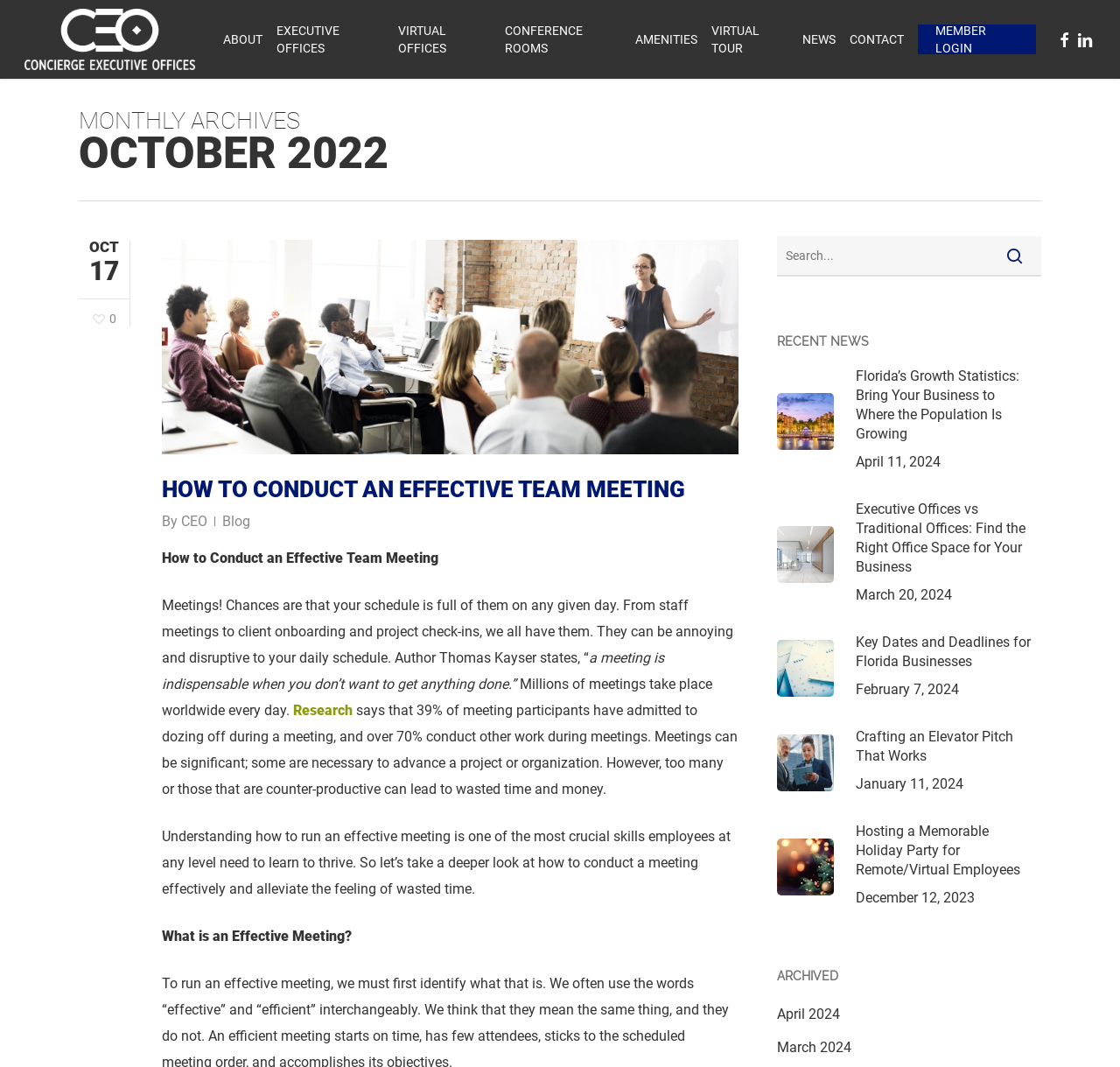What is the name of the executive offices?
Provide a short answer using one word or a brief phrase based on the image.

Concierge Executive Offices